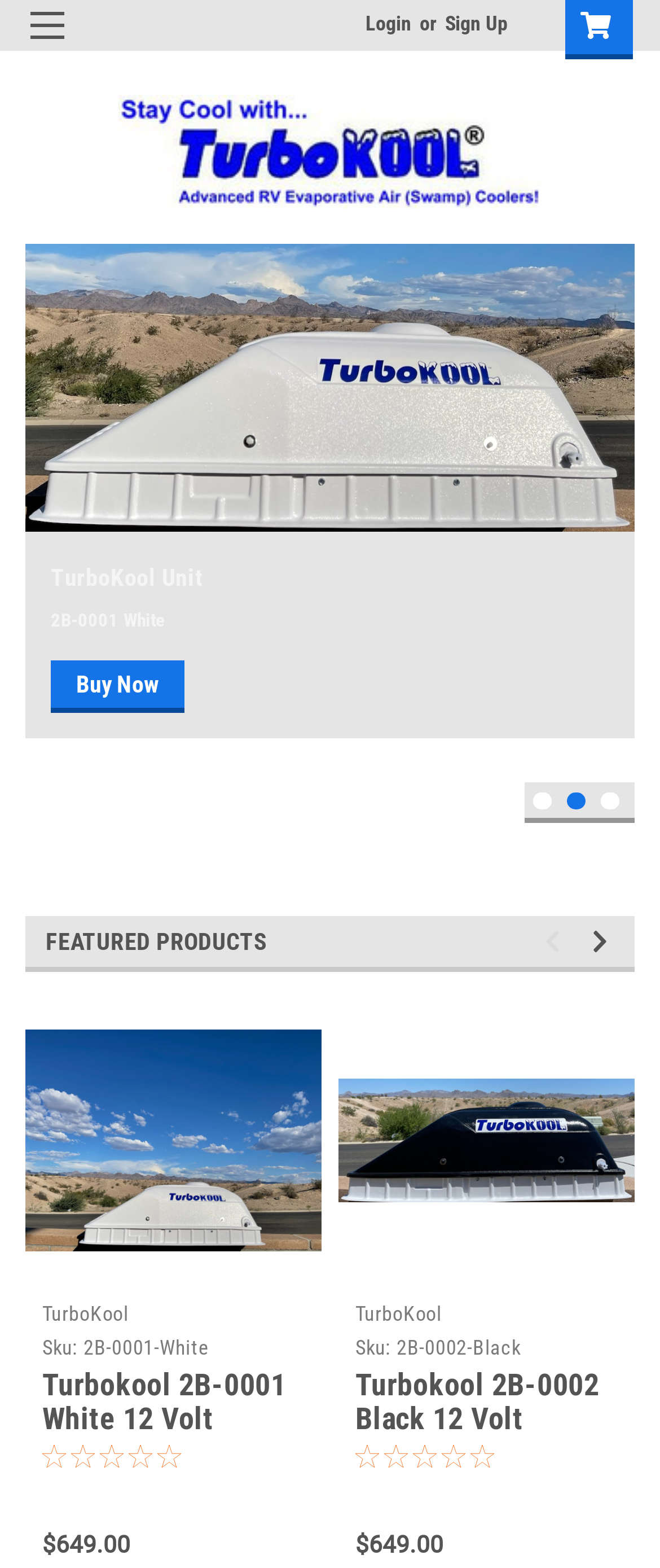How many products are featured?
Please provide a comprehensive answer to the question based on the webpage screenshot.

I counted the number of products listed under the 'FEATURED PRODUCTS' heading, and there are two products displayed.